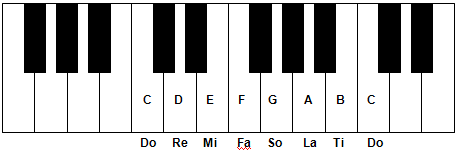Provide an in-depth description of the image you see.

The image illustrates a keyboard layout featuring the notes of the C major scale. Each white key is labeled with its corresponding note: C, D, E, F, G, A, B, and the octave C above. Positioned beneath the keys are the solfège syllables: Do, Re, Mi, Fa, So, La, Ti, and back to Do, providing an educational reference for beginners learning to play the scale on instruments like the ukulele. The keyboard's layout emphasizes the pattern of black and white keys, facilitating an understanding of the intervals between the notes. This visual aid is particularly useful for players just starting to explore musical scales, especially in the context of playing single notes rather than chords.